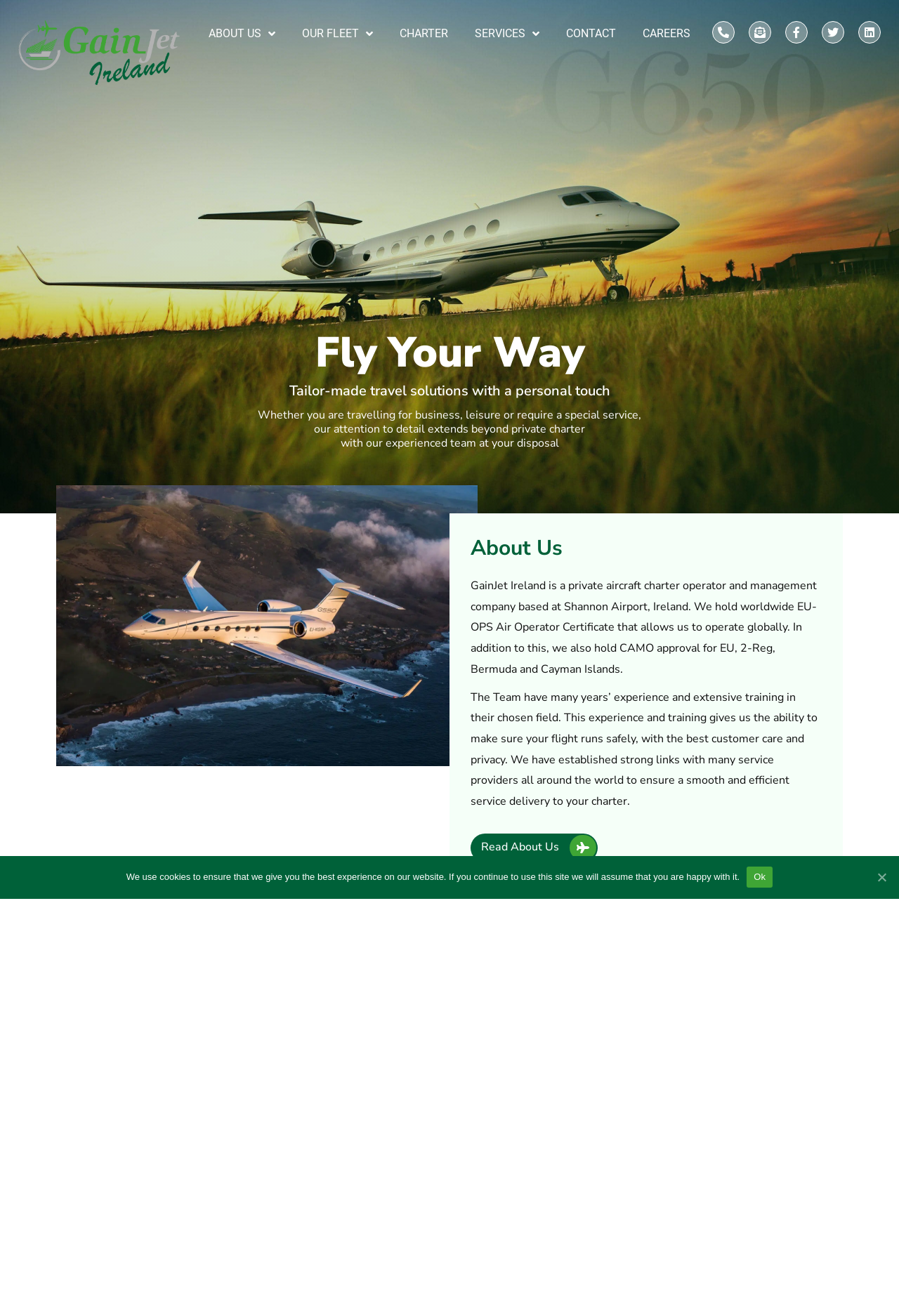Can you find the bounding box coordinates of the area I should click to execute the following instruction: "Click the Read About Us button"?

[0.523, 0.633, 0.665, 0.655]